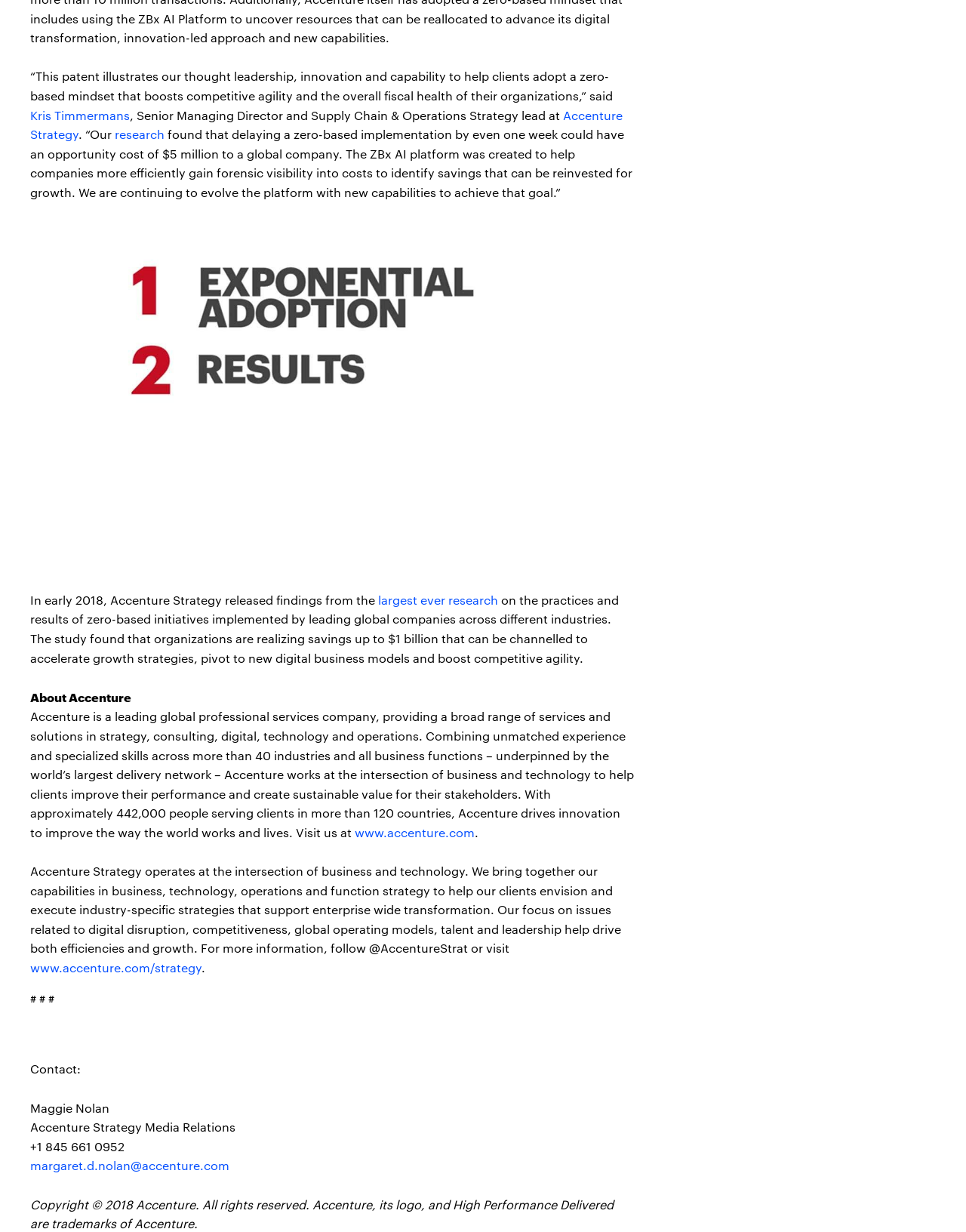Who said the quote about zero-based mindset?
Analyze the screenshot and provide a detailed answer to the question.

The quote is '“This patent illustrates our thought leadership, innovation and capability to help clients adopt a zero-based mindset that boosts competitive agility and the overall fiscal health of their organizations,”' and it is attributed to Kris Timmermans, Senior Managing Director and Supply Chain & Operations Strategy lead at Accenture Strategy.